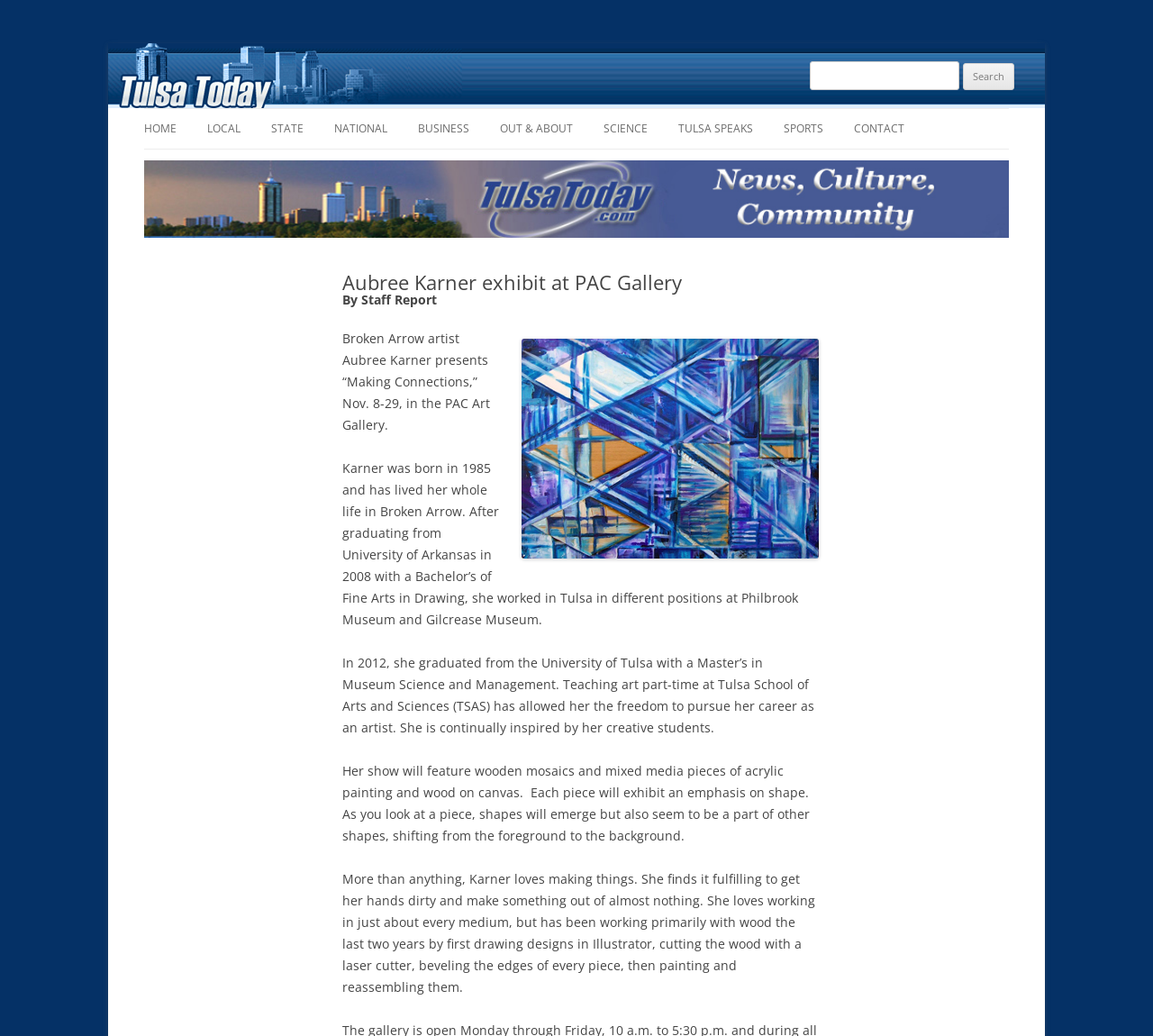Indicate the bounding box coordinates of the clickable region to achieve the following instruction: "Go to HOME page."

[0.125, 0.105, 0.153, 0.144]